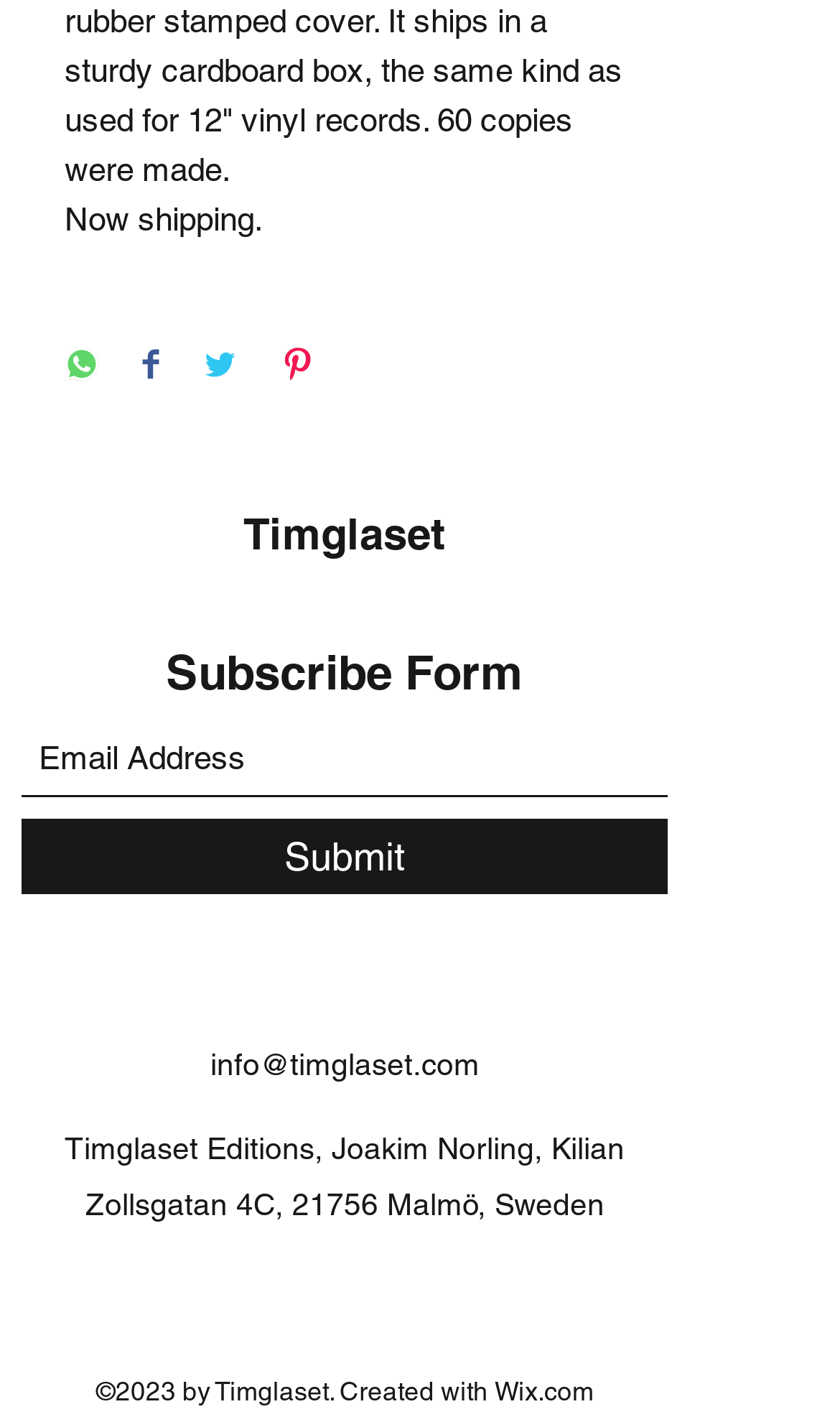Respond to the question below with a single word or phrase:
What is the copyright year?

2023